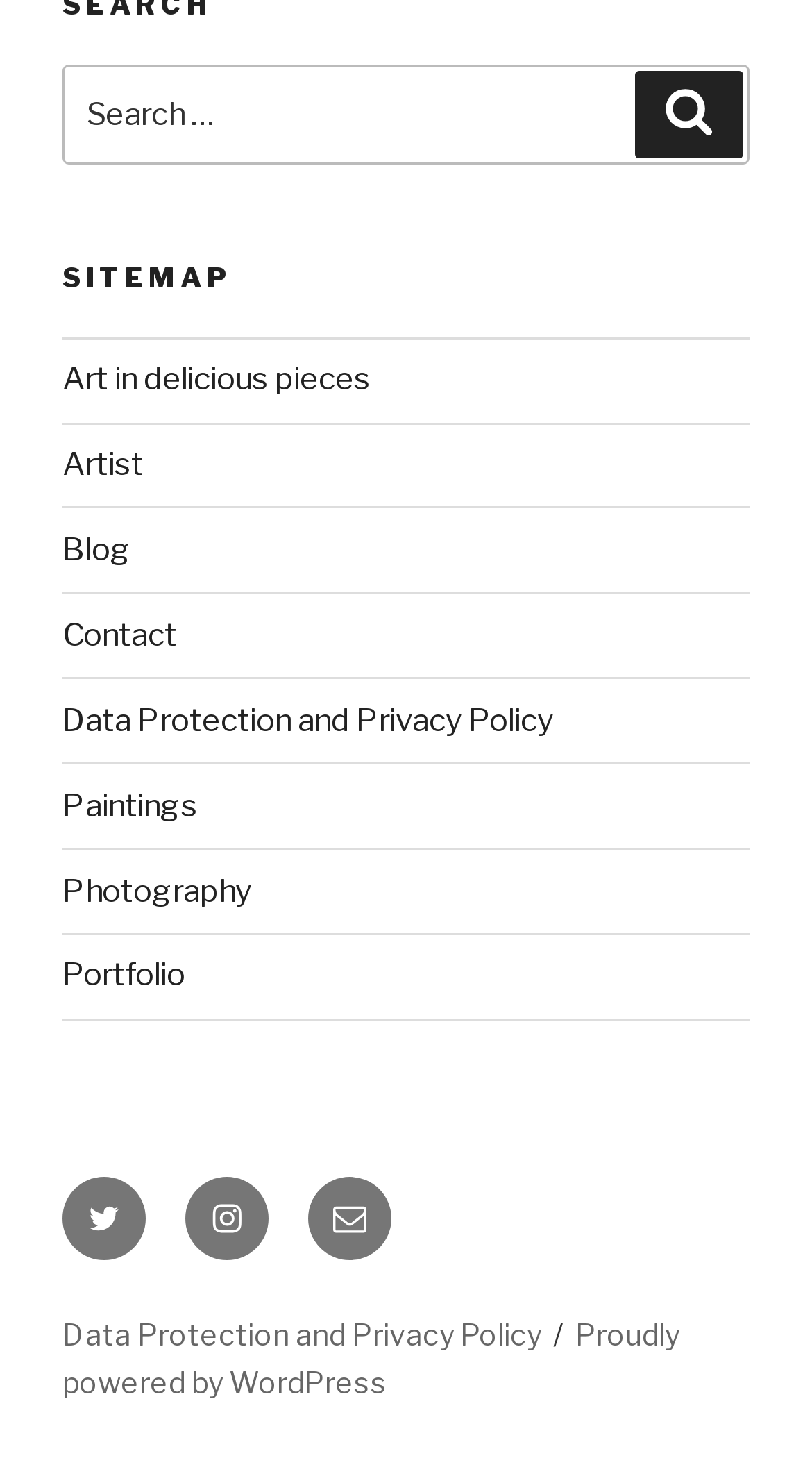How many links are in the sitemap navigation?
Answer the question with a detailed and thorough explanation.

The sitemap navigation element contains eight links: 'Art in delicious pieces', 'Artist', 'Blog', 'Contact', 'Data Protection and Privacy Policy', 'Paintings', 'Photography', and 'Portfolio'.